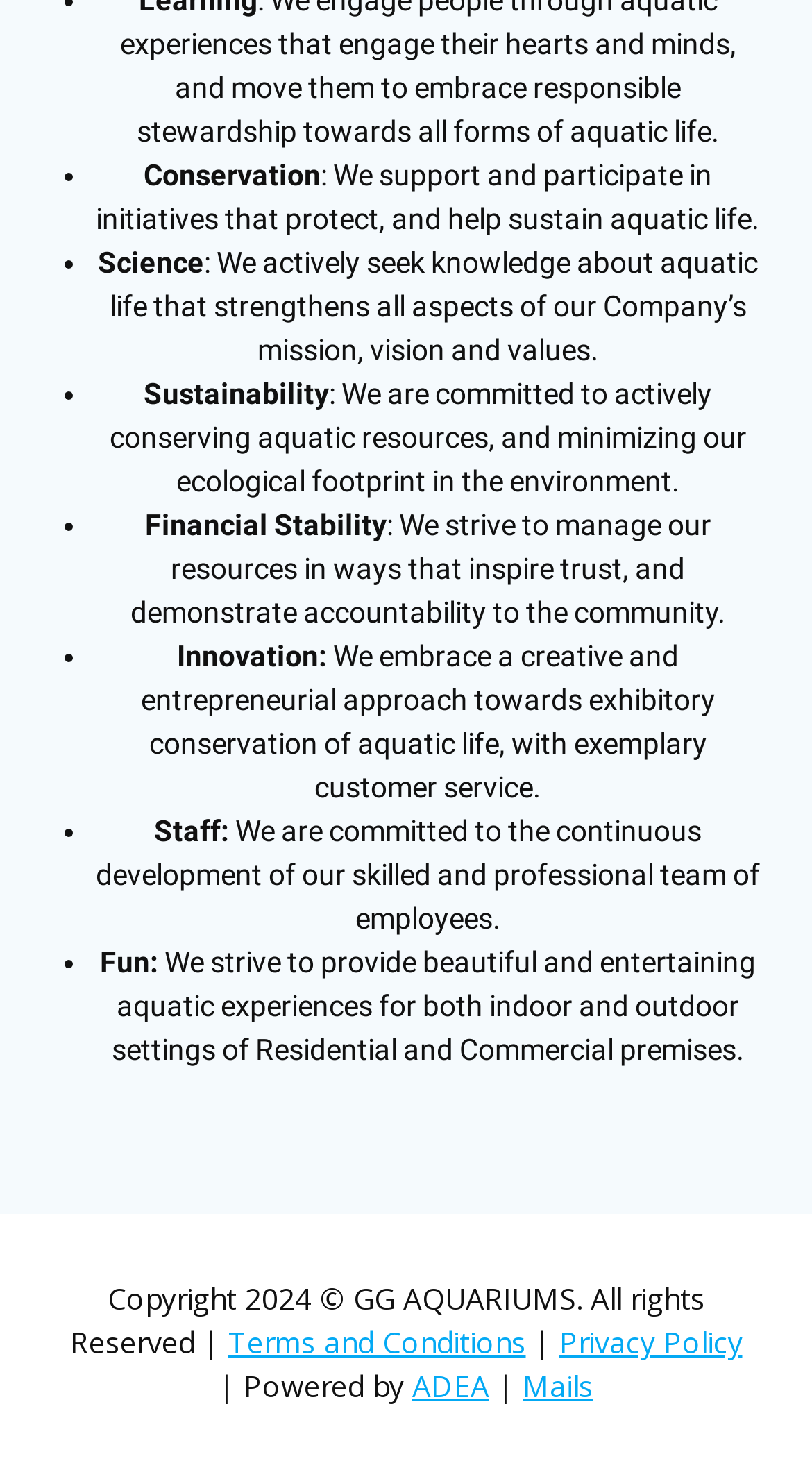Refer to the image and answer the question with as much detail as possible: What is the company's commitment to its employees?

The company is committed to the continuous development of its skilled and professional team of employees, as mentioned in the Staff section of the webpage.